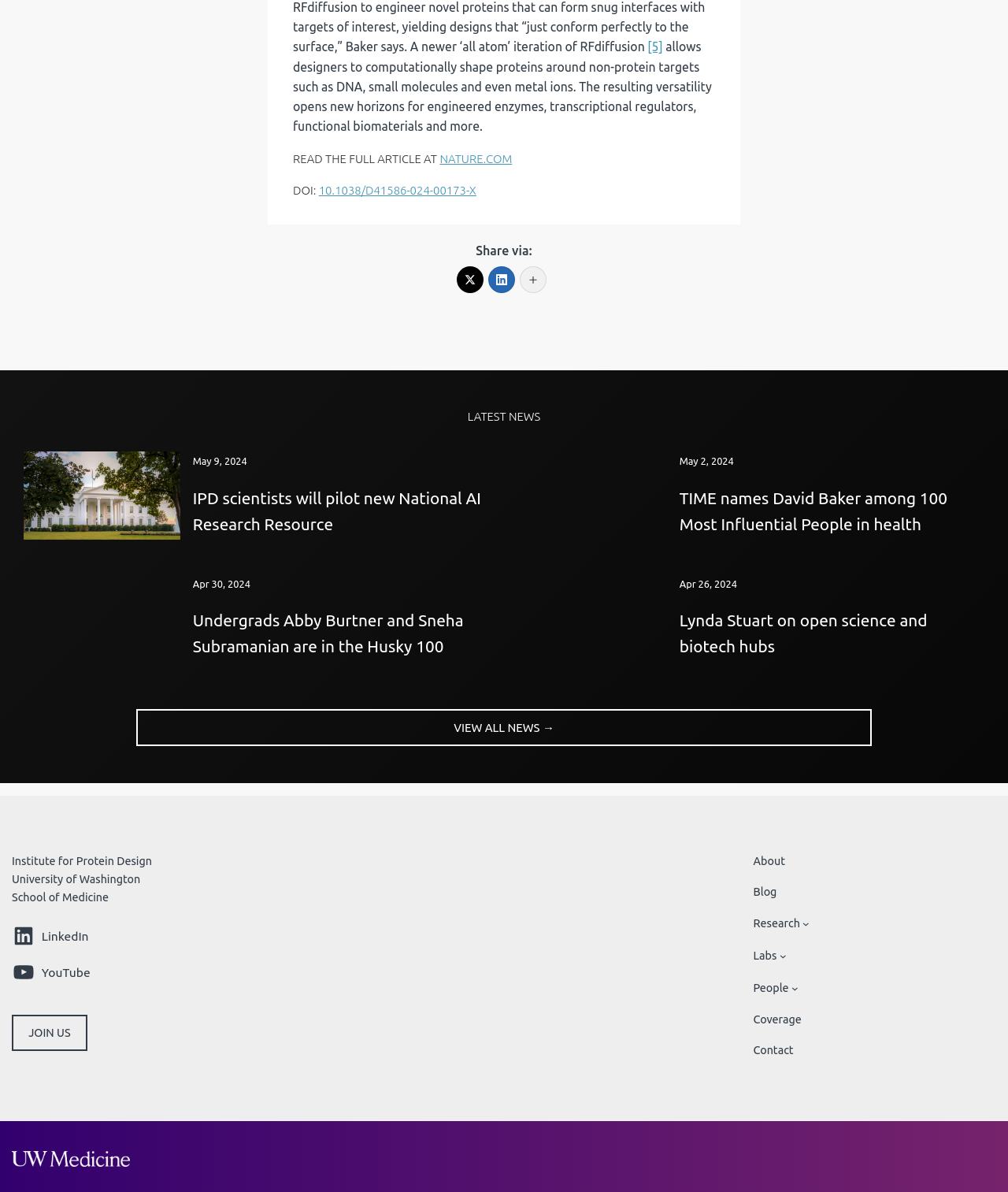Utilize the details in the image to give a detailed response to the question: What is the name of the institution affiliated with the Institute for Protein Design?

The institution affiliated with the Institute for Protein Design is the University of Washington, which is mentioned at the bottom of the page as 'University of Washington, School of Medicine'.